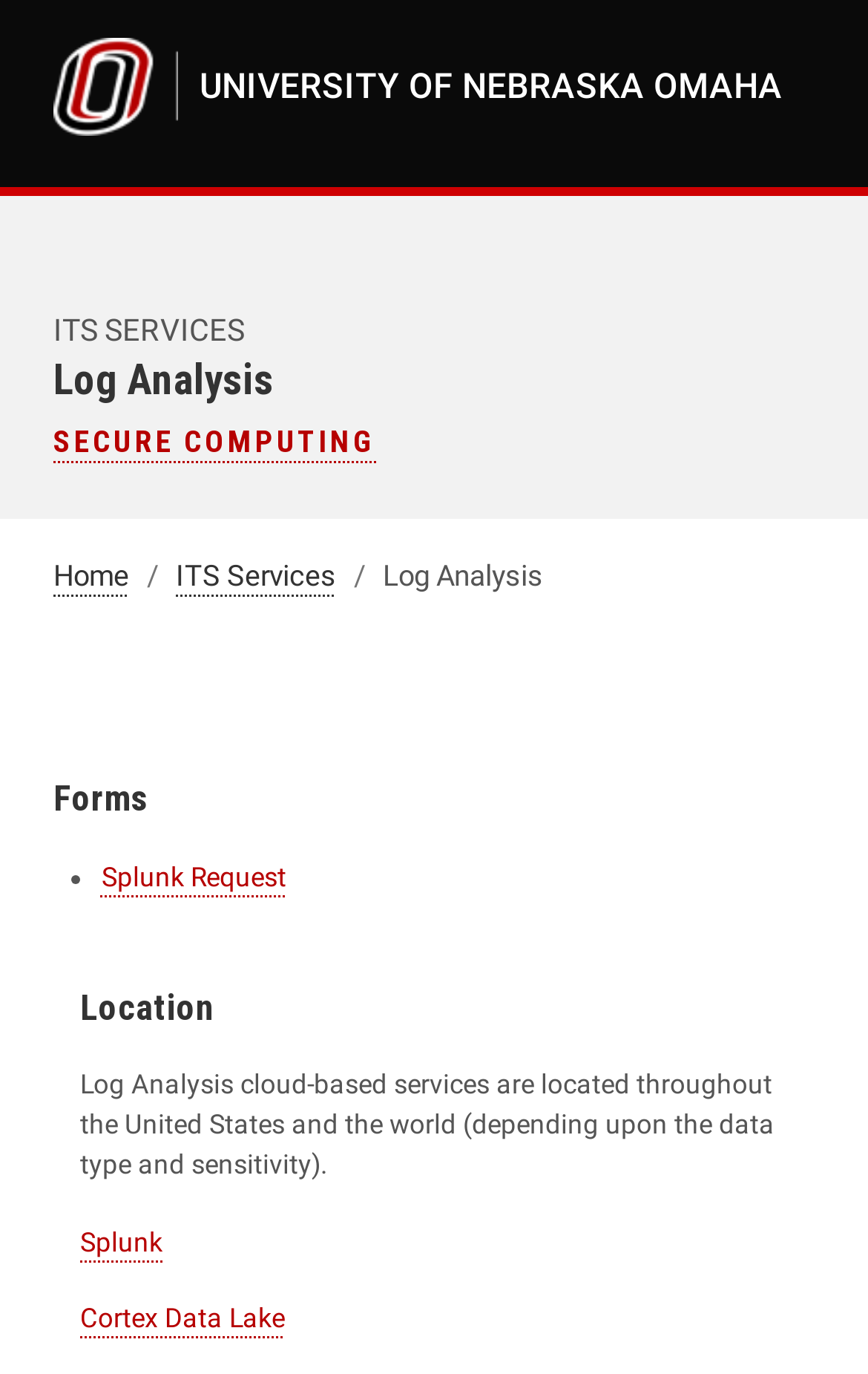Determine the bounding box coordinates of the element's region needed to click to follow the instruction: "Request Splunk". Provide these coordinates as four float numbers between 0 and 1, formatted as [left, top, right, bottom].

[0.117, 0.627, 0.33, 0.649]